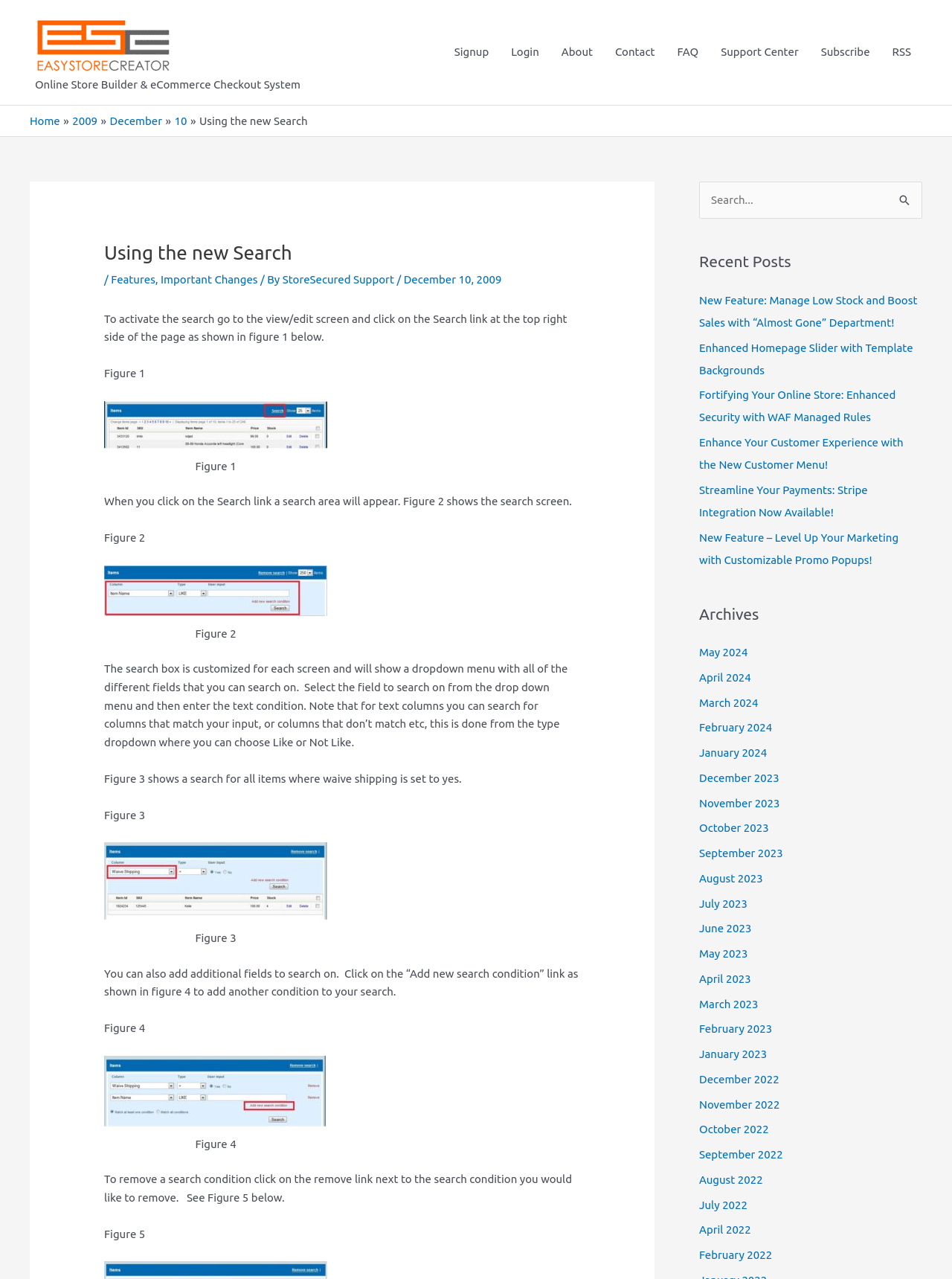Explain the webpage in detail, including its primary components.

The webpage is titled "Using the new Search - StoreSecured Blog" and has a logo at the top left corner with the text "StoreSecured Blog" next to it. Below the logo, there is a tagline "Online Store Builder & eCommerce Checkout System". 

At the top right corner, there is a navigation menu with links to "Signup", "Login", "About", "Contact", "FAQ", "Support Center", "Subscribe", and "RSS". 

Below the navigation menu, there is a breadcrumbs navigation with links to "Home", "2009", "December", and "10". 

The main content of the webpage is divided into sections. The first section has a heading "Using the new Search" followed by a paragraph of text explaining how to activate the search feature. Below the paragraph, there is a figure with a caption "Figure 1" and an image. 

The next section explains what happens when you click on the Search link, with a figure and caption "Figure 2" and an image. 

The following sections explain how to use the search feature, including selecting fields to search on, adding additional search conditions, and removing search conditions. Each section has a figure with a caption and an image, labeled as "Figure 3", "Figure 4", and "Figure 5". 

On the right side of the webpage, there is a complementary section with a search box and a button labeled "Search". Below the search box, there is a section titled "Recent Posts" with links to several blog posts. 

Further down, there is a section titled "Archives" with links to monthly archives from May 2024 to September 2023.